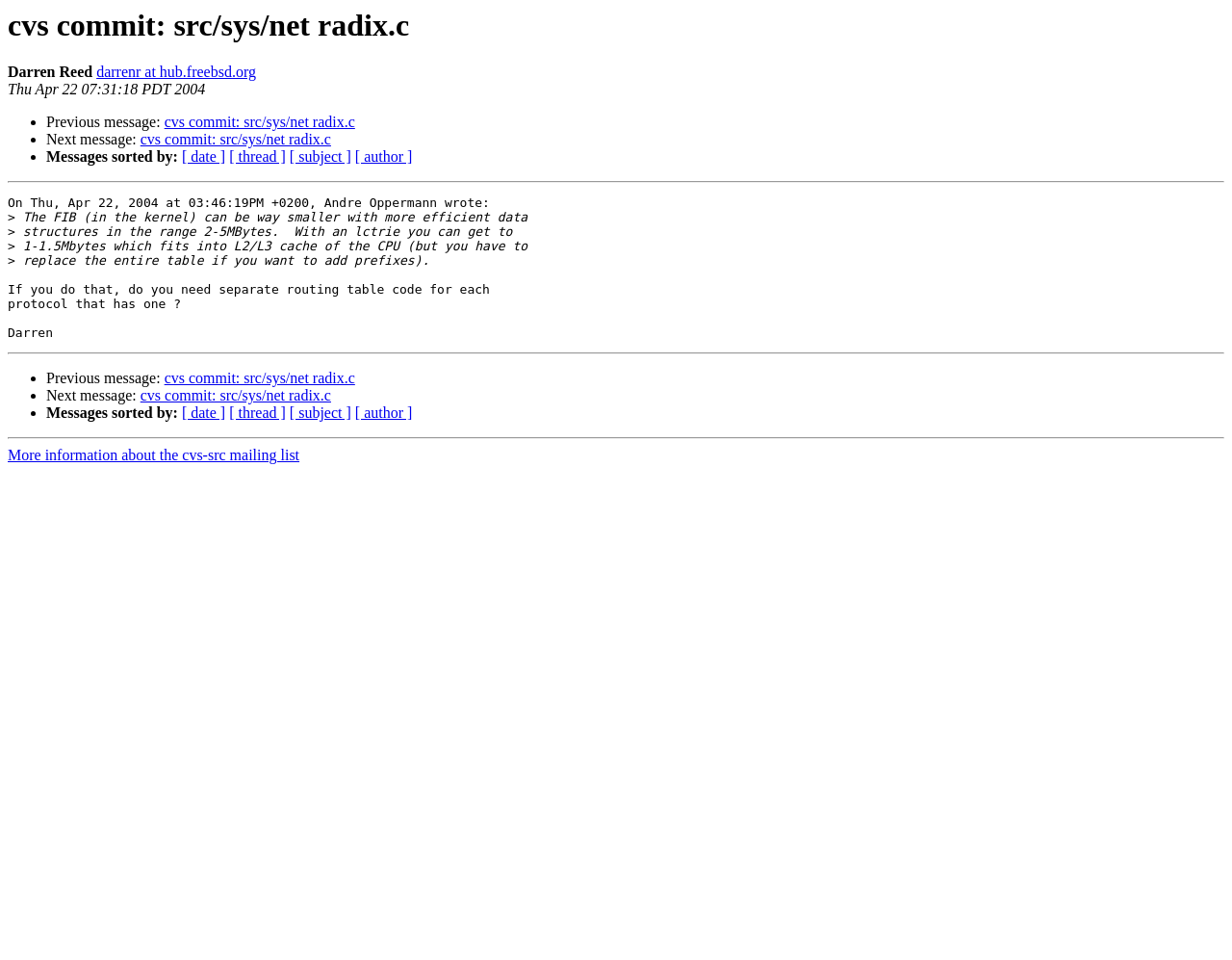Create a detailed summary of all the visual and textual information on the webpage.

This webpage appears to be an archived email conversation or a mailing list thread. At the top, there is a heading that reads "cvs commit: src/sys/net radix.c" and is focused. Below the heading, there is a line of text that displays the author's name, "Darren Reed", and their email address, "darrenr at hub.freebsd.org". The date and time of the message, "Thu Apr 22 07:31:18 PDT 2004", is also shown.

The main content of the webpage is a message from Andre Oppermann, which is quoted by Darren Reed. The message discusses the FIB (Forwarding Information Base) in the kernel and how it can be optimized to reduce its size. The text is divided into several paragraphs, with some lines indented to indicate a quote.

On the left side of the webpage, there are navigation links in the form of bullet points. These links allow the user to navigate to the previous or next message in the thread, as well as sort the messages by date, thread, subject, or author.

The webpage is divided into sections by horizontal separators, which separate the different parts of the conversation. At the bottom of the webpage, there is a link to more information about the cvs-src mailing list.